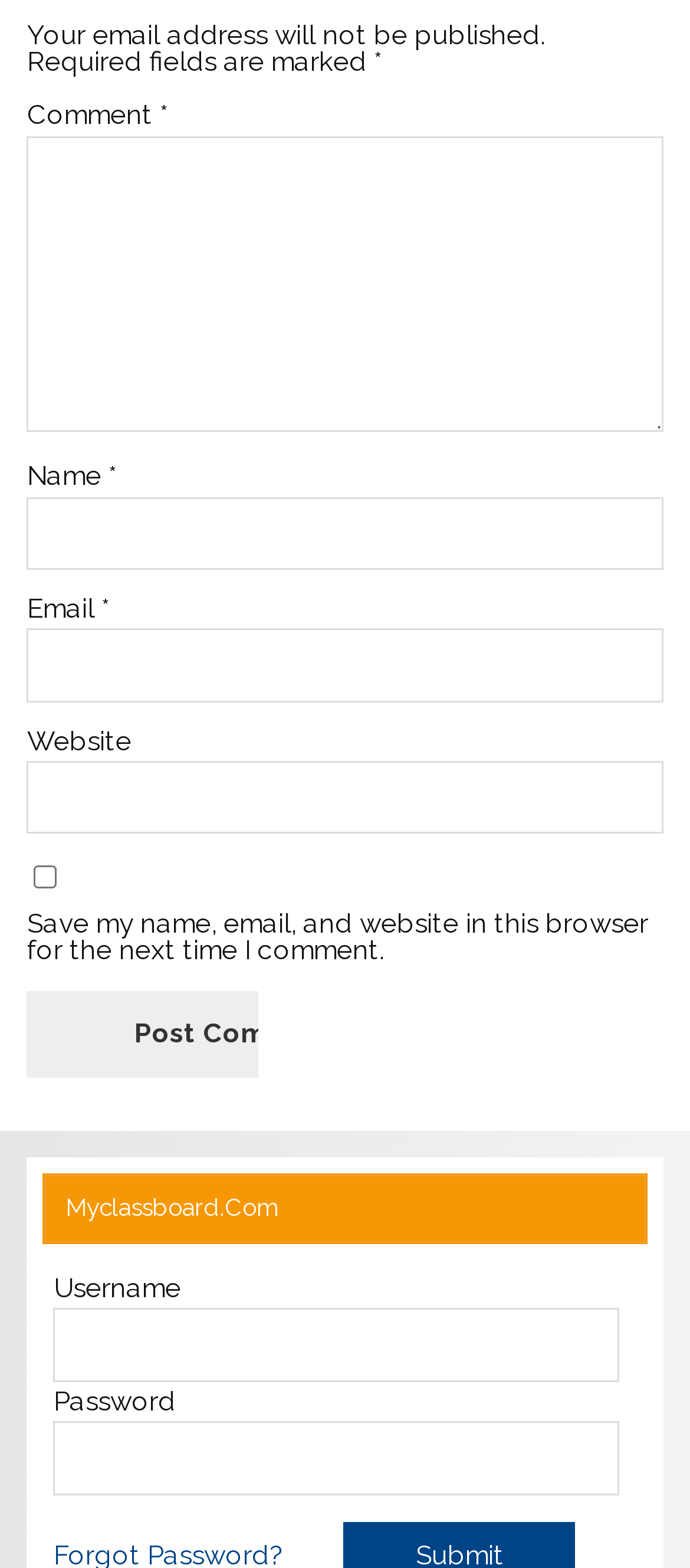What is the purpose of the checkbox in the comment section?
Please ensure your answer to the question is detailed and covers all necessary aspects.

The checkbox in the comment section is labeled 'Save my name, email, and website in this browser for the next time I comment.' This suggests that its purpose is to save the user's data for future comments.